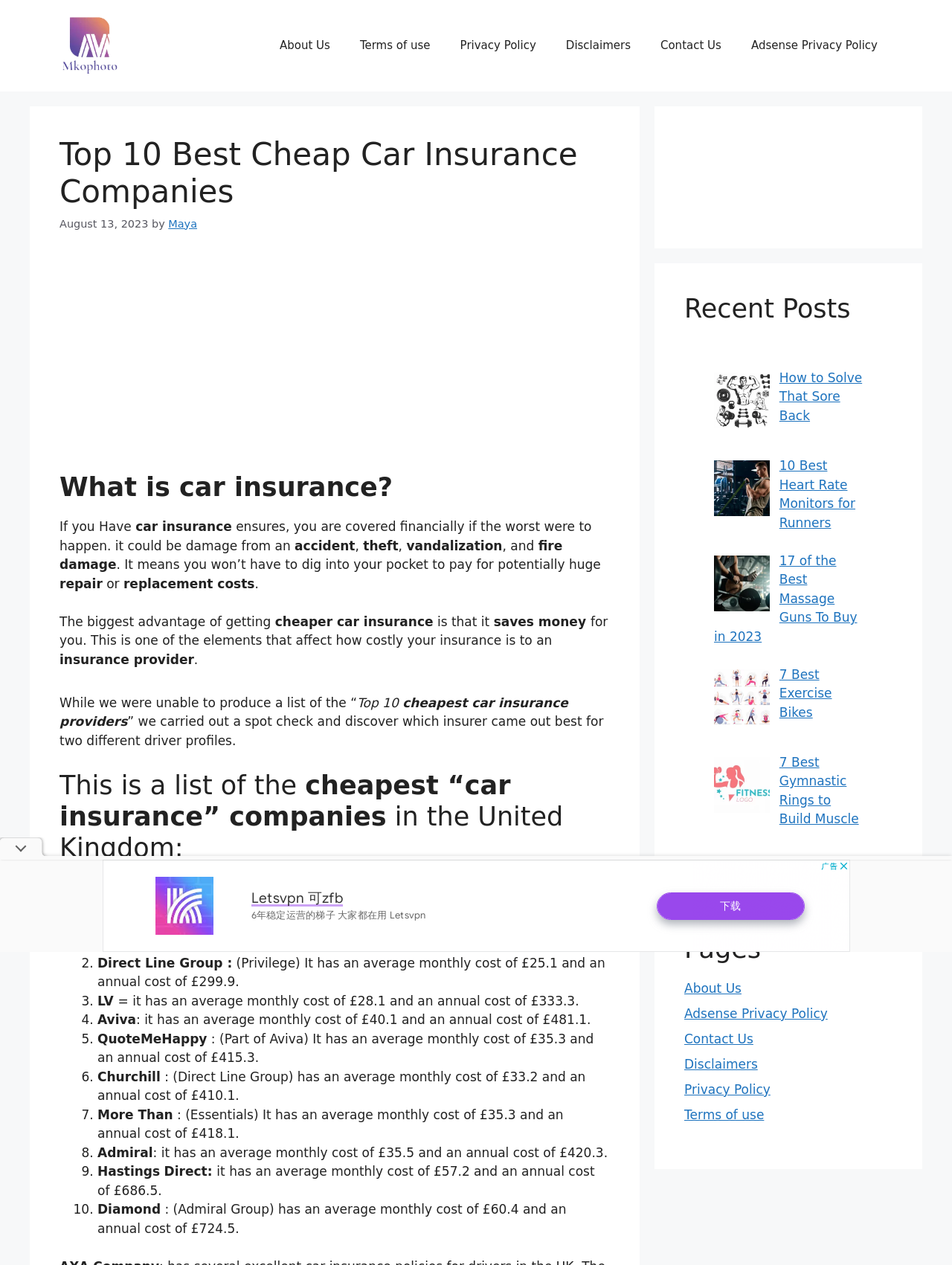Please identify the bounding box coordinates of the clickable area that will allow you to execute the instruction: "View the 'Advertisement' on the right side".

[0.719, 0.122, 0.992, 0.164]